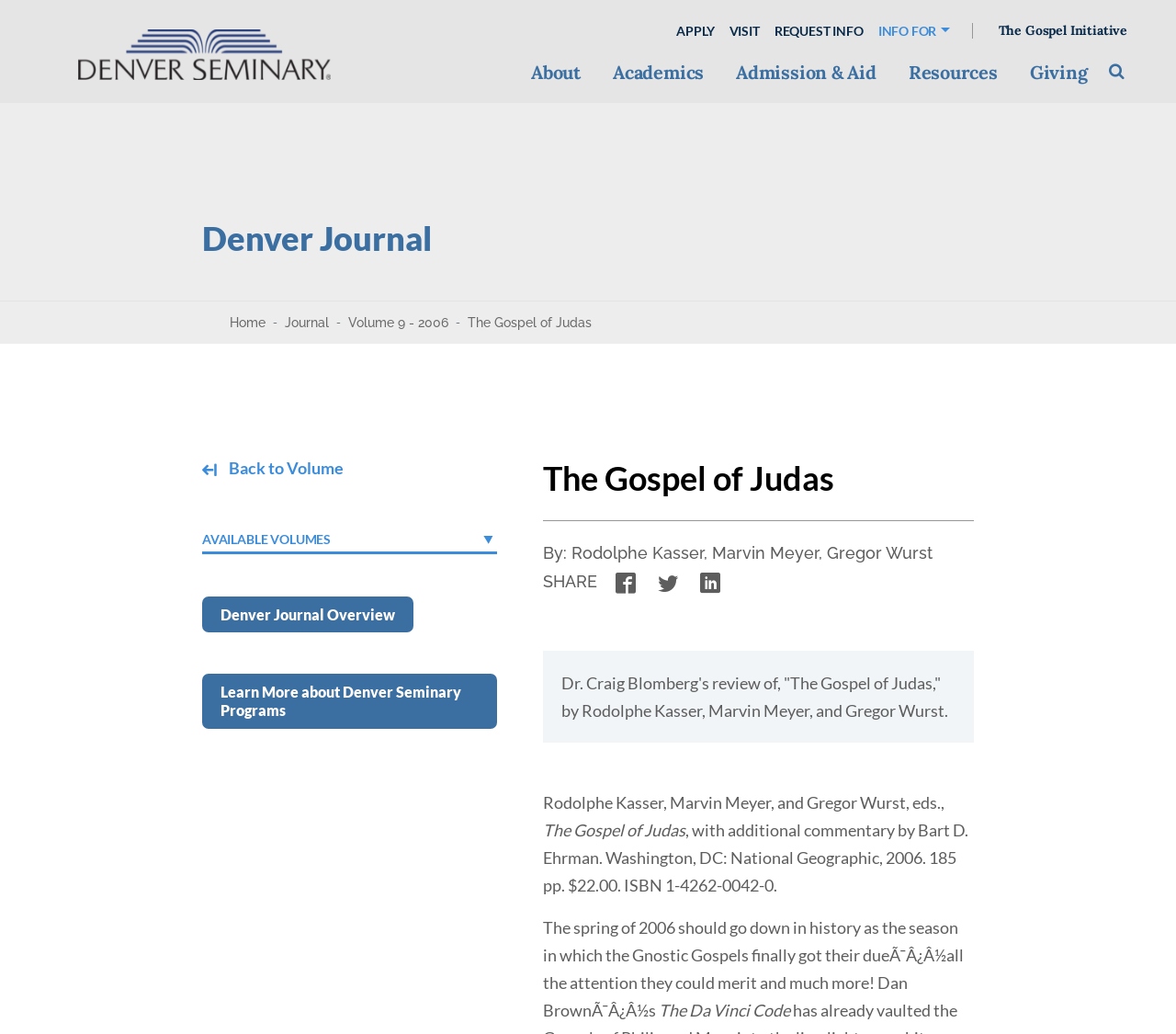Identify the bounding box coordinates of the section that should be clicked to achieve the task described: "Visit the 'Denver Seminary' website".

[0.066, 0.041, 0.281, 0.061]